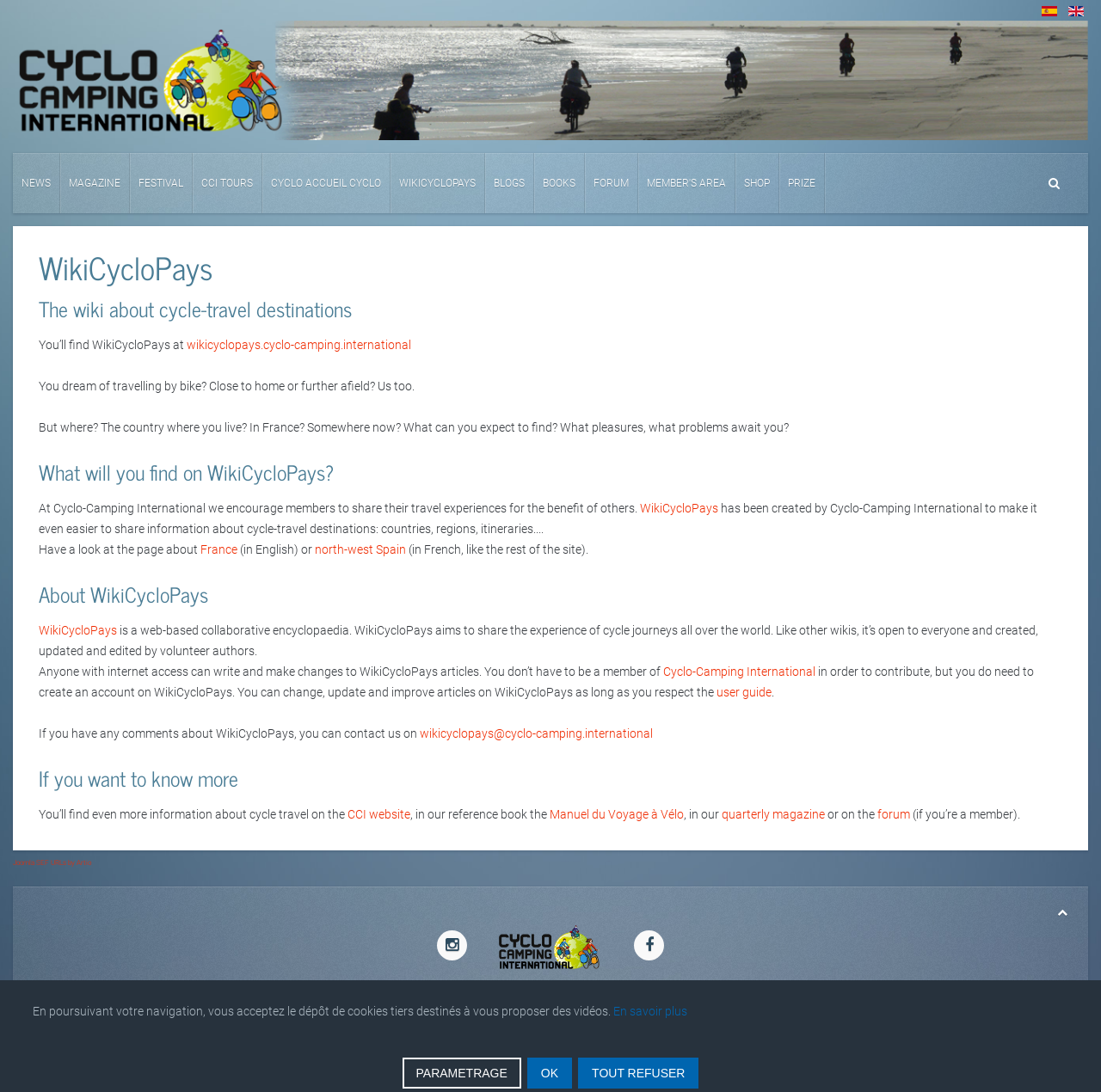Identify the bounding box coordinates of the area you need to click to perform the following instruction: "Contact the website administrator".

[0.381, 0.666, 0.593, 0.678]